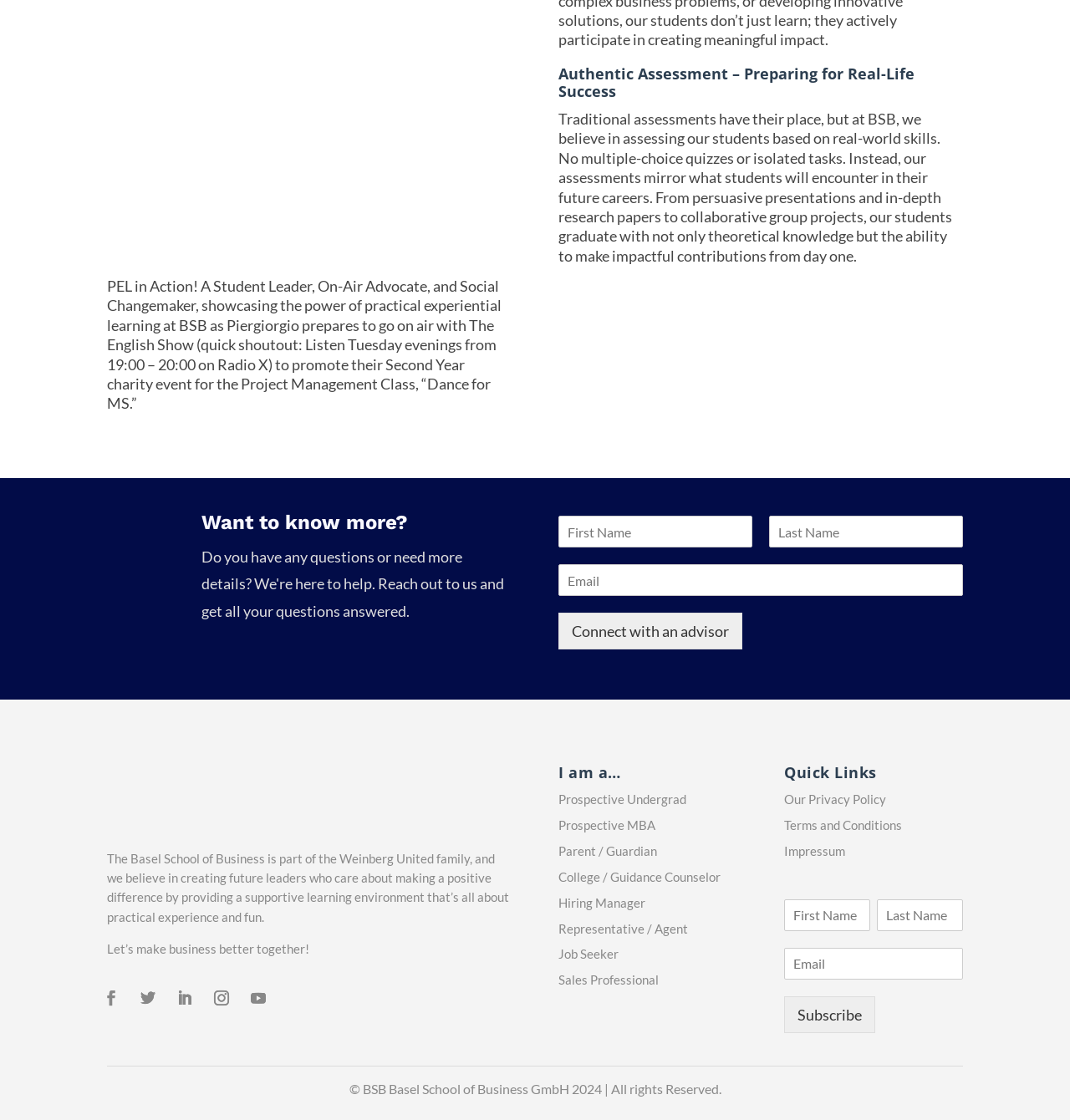Based on the element description parent_node: Last name="wpforms[fields][2][last]" placeholder="Last Name", identify the bounding box coordinates for the UI element. The coordinates should be in the format (top-left x, top-left y, bottom-right x, bottom-right y) and within the 0 to 1 range.

[0.719, 0.461, 0.9, 0.489]